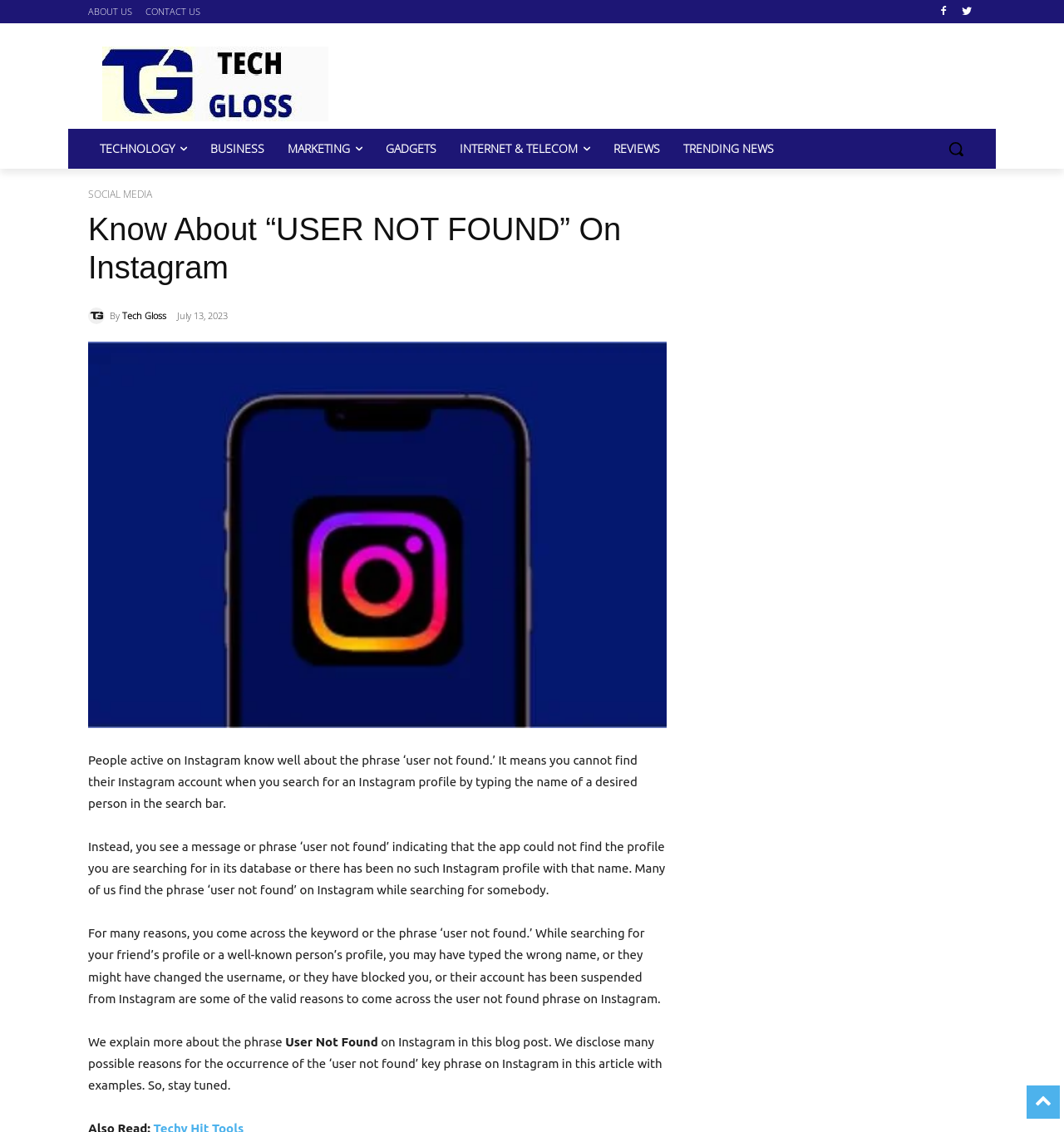Identify the title of the webpage and provide its text content.

Know About “USER NOT FOUND” On Instagram 